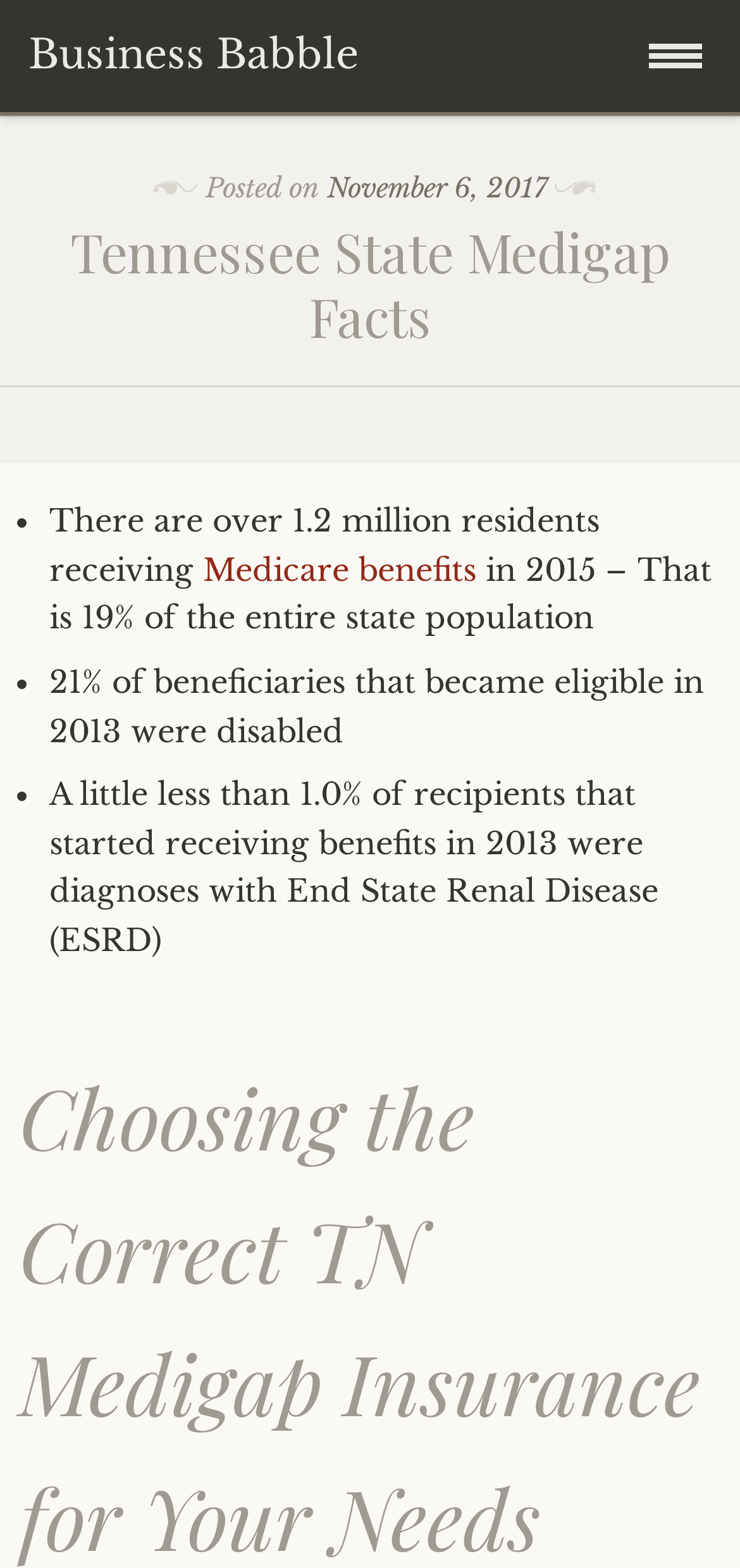Predict the bounding box of the UI element based on the description: "parent_node: Business Babble". The coordinates should be four float numbers between 0 and 1, formatted as [left, top, right, bottom].

[0.877, 0.024, 0.949, 0.054]